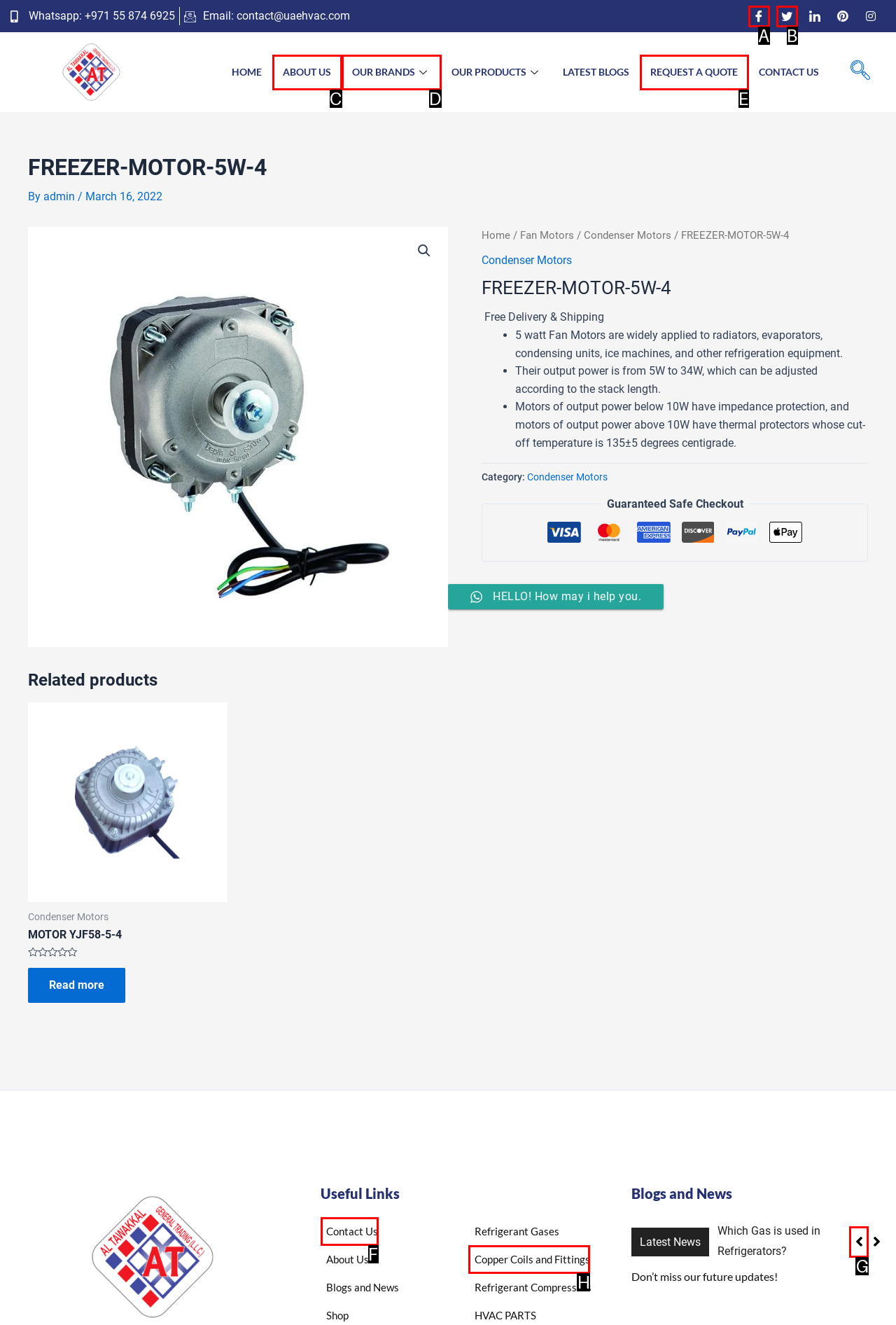Given the description: Request a Quote, choose the HTML element that matches it. Indicate your answer with the letter of the option.

E